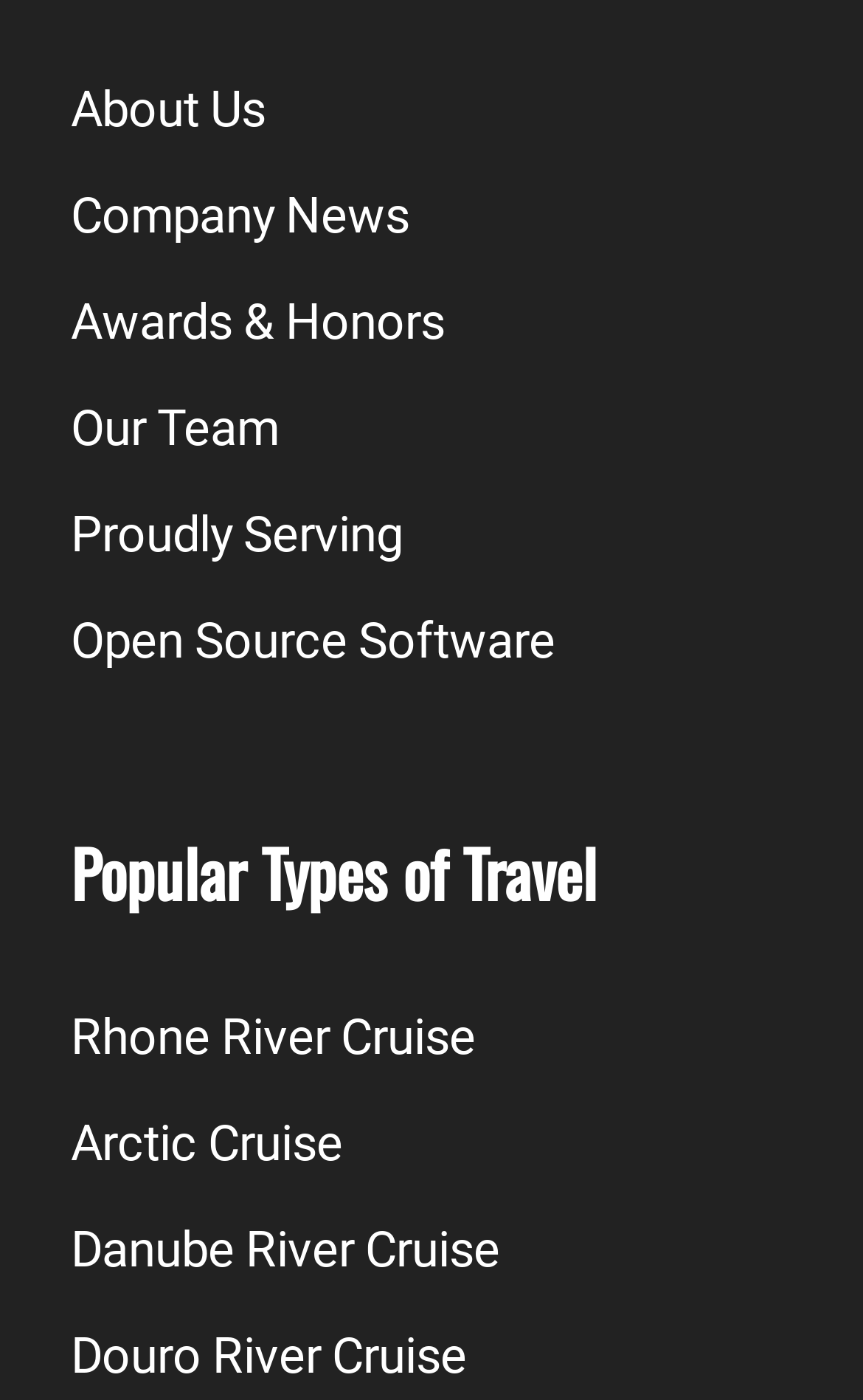Please determine the bounding box coordinates of the element to click in order to execute the following instruction: "Read the Mission of the School of Law". The coordinates should be four float numbers between 0 and 1, specified as [left, top, right, bottom].

None